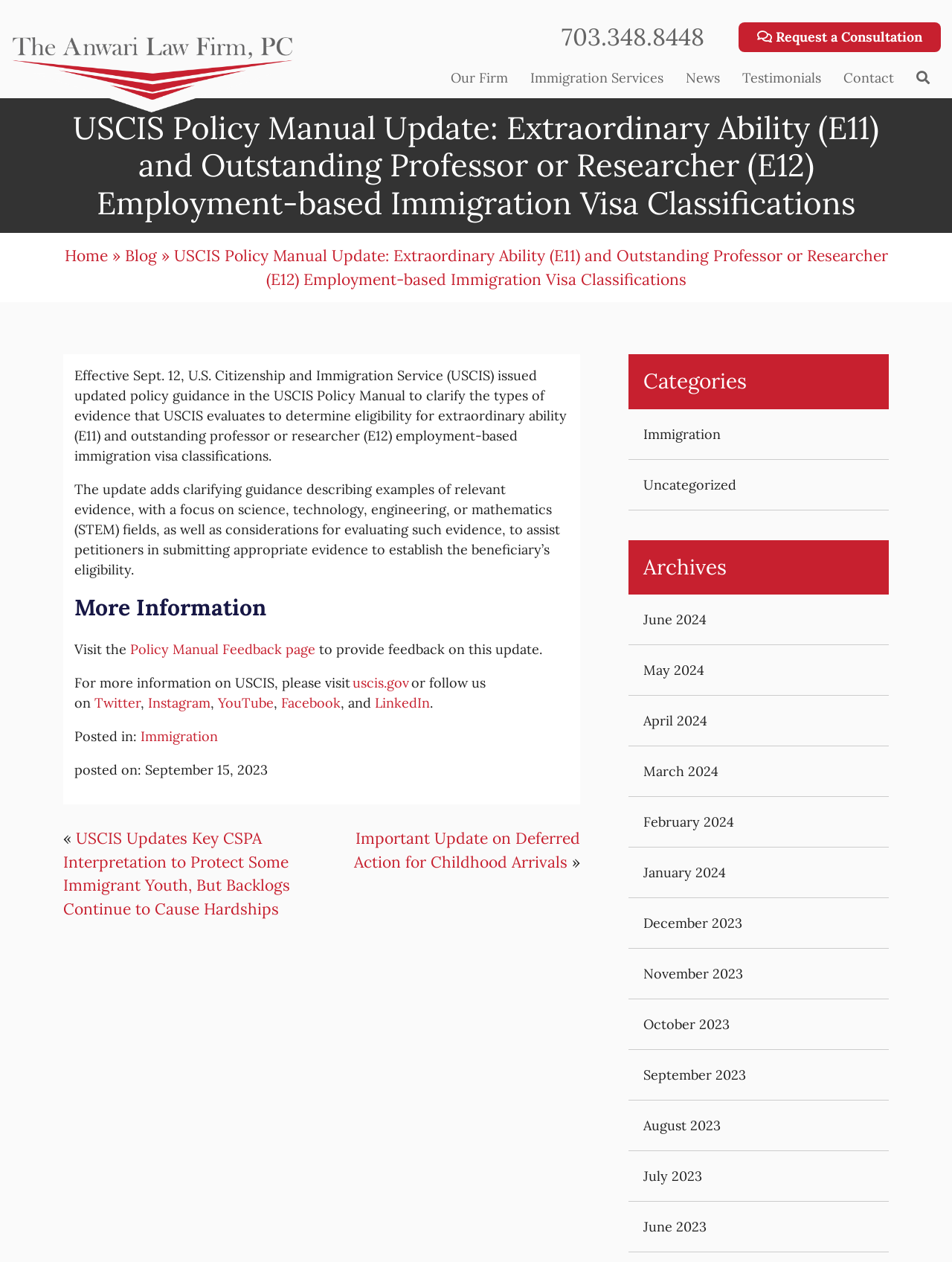Find the coordinates for the bounding box of the element with this description: "Request a Consultation".

[0.775, 0.018, 0.988, 0.041]